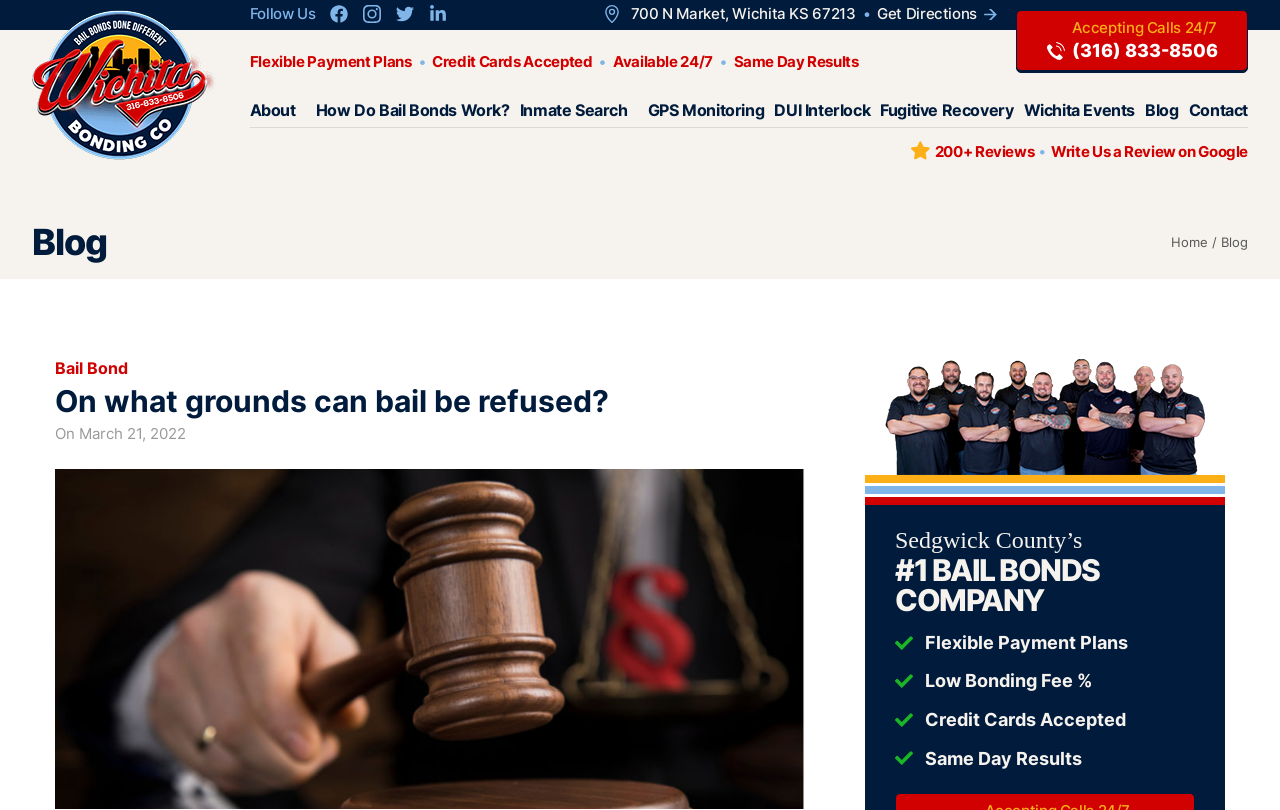Offer an in-depth caption of the entire webpage.

This webpage is about Wichita Bonds, a bail bonds company. At the top, there is a header section with a "Follow Us" text and four social media links with corresponding images. Below this, there is a section with the company's address, "700 N Market, Wichita KS 67213", and a "Get Directions" link. 

To the left of the address, there are four links with short descriptions: "Flexible Payment Plans", "Credit Cards Accepted", "Available 24/7", and "Same Day Results". On the right side, there is a phone number, "Accepting Calls 24/7 (316) 833-8506", and a link to the company's "About" page.

The main content of the webpage is divided into two sections. The first section has a heading "On what grounds can bail be refused?" and a brief article discussing the topic. The article is accompanied by an image. Below the article, there is a section with a heading "Sedgwick County’s #1 BAIL BONDS COMPANY" and three rows of images and text describing the company's services, including "Flexible Payment Plans", "Low Bonding Fee %", "Credit Cards Accepted", and "Same Day Results".

At the top right corner, there is a navigation menu with links to various pages, including "Home", "Blog", "How Do Bail Bonds Work?", "Inmate Search", "GPS Monitoring", "DUI Interlock", "Fugitive Recovery", "Wichita Events", and "Contact".